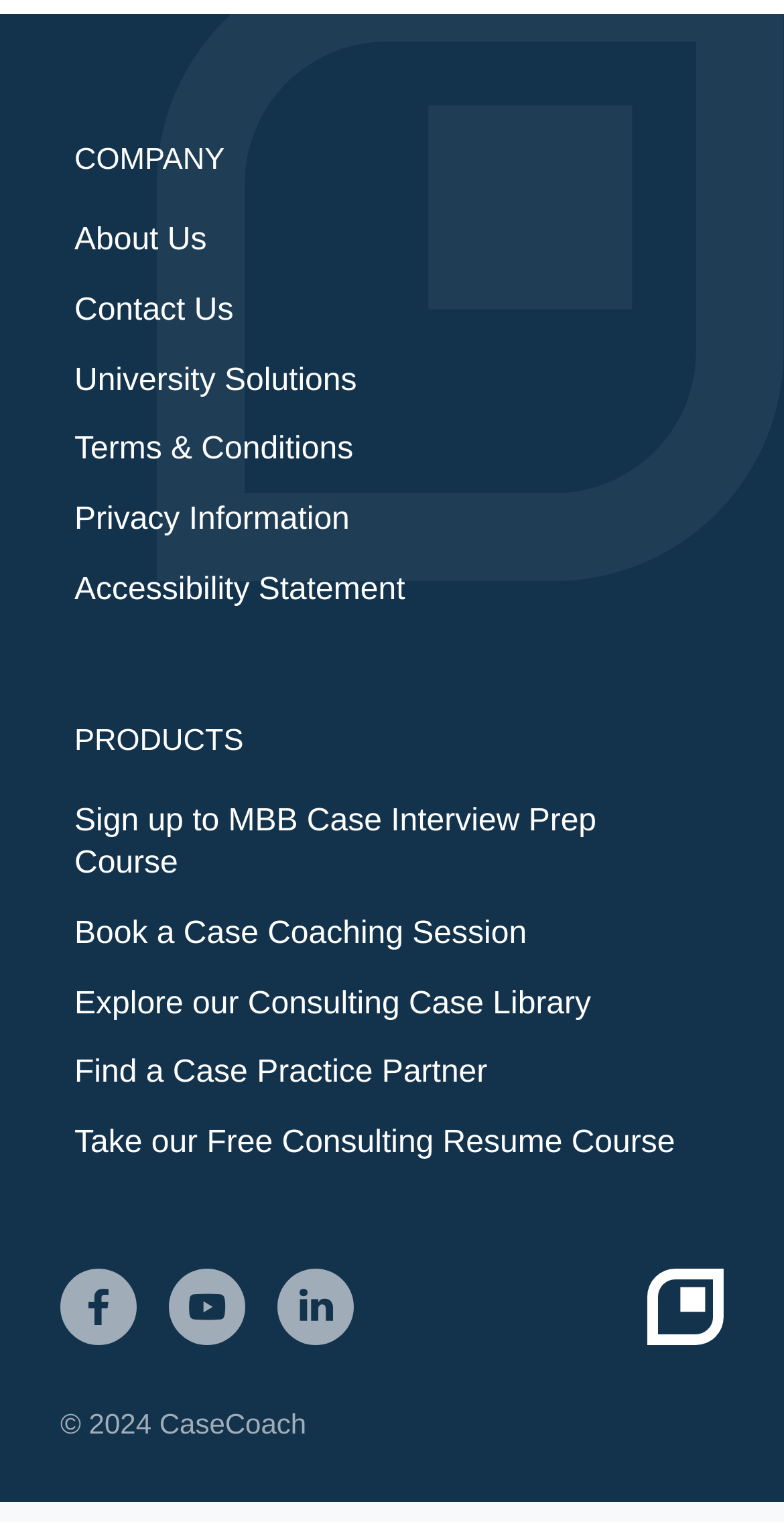Kindly determine the bounding box coordinates for the clickable area to achieve the given instruction: "Book a Case Coaching Session".

[0.077, 0.597, 0.69, 0.632]